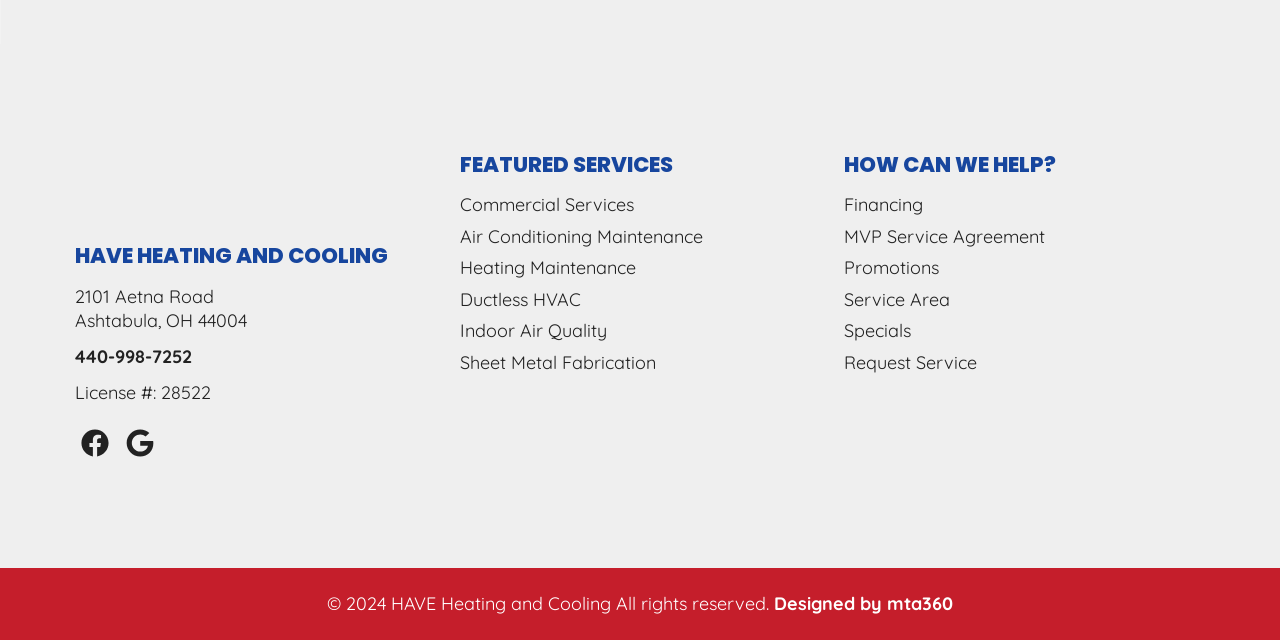Please answer the following question using a single word or phrase: 
How can the company help?

Financing, MVP Service Agreement, etc.